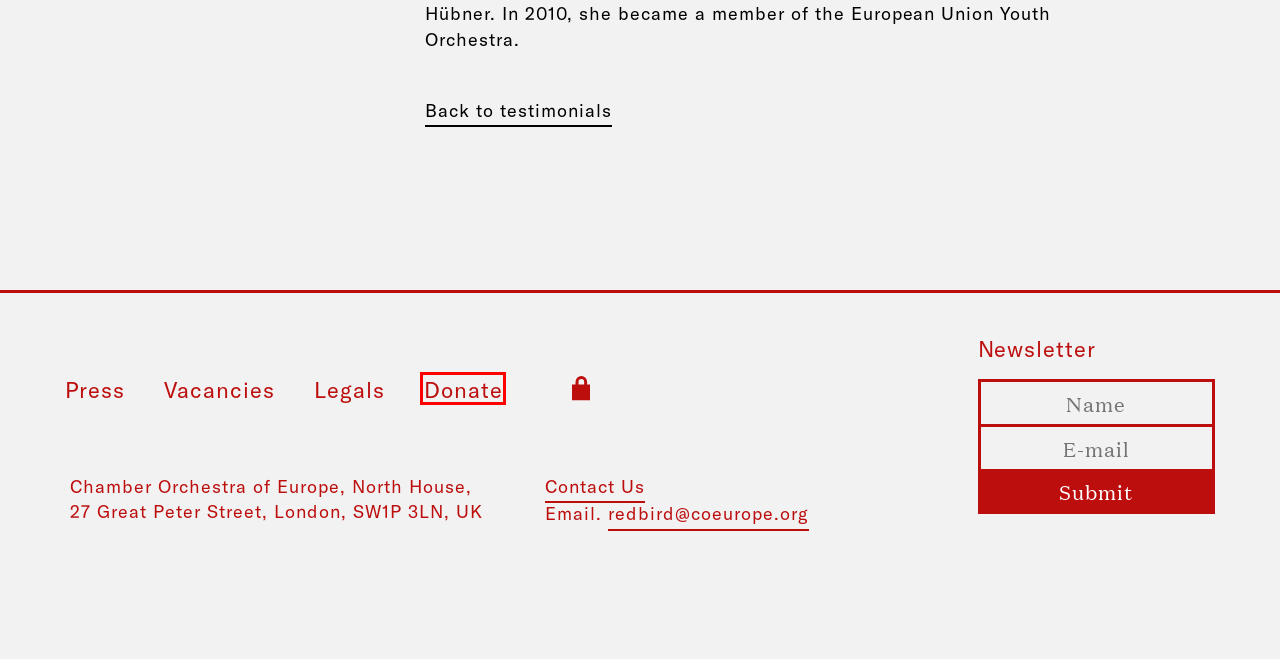Inspect the provided webpage screenshot, concentrating on the element within the red bounding box. Select the description that best represents the new webpage after you click the highlighted element. Here are the candidates:
A. Press - Chamber Orchestra of Europe
B. COE Podcast - Chamber Orchestra of Europe
C. Contact us - Chamber Orchestra of Europe
D. Rhona Bosch - Chamber Orchestra of Europe
E. Vacancies - Chamber Orchestra of Europe
F. Academy - Chamber Orchestra of Europe
G. Friends - Chamber Orchestra of Europe
H. Chamber Orchestra of Europe | Login

G